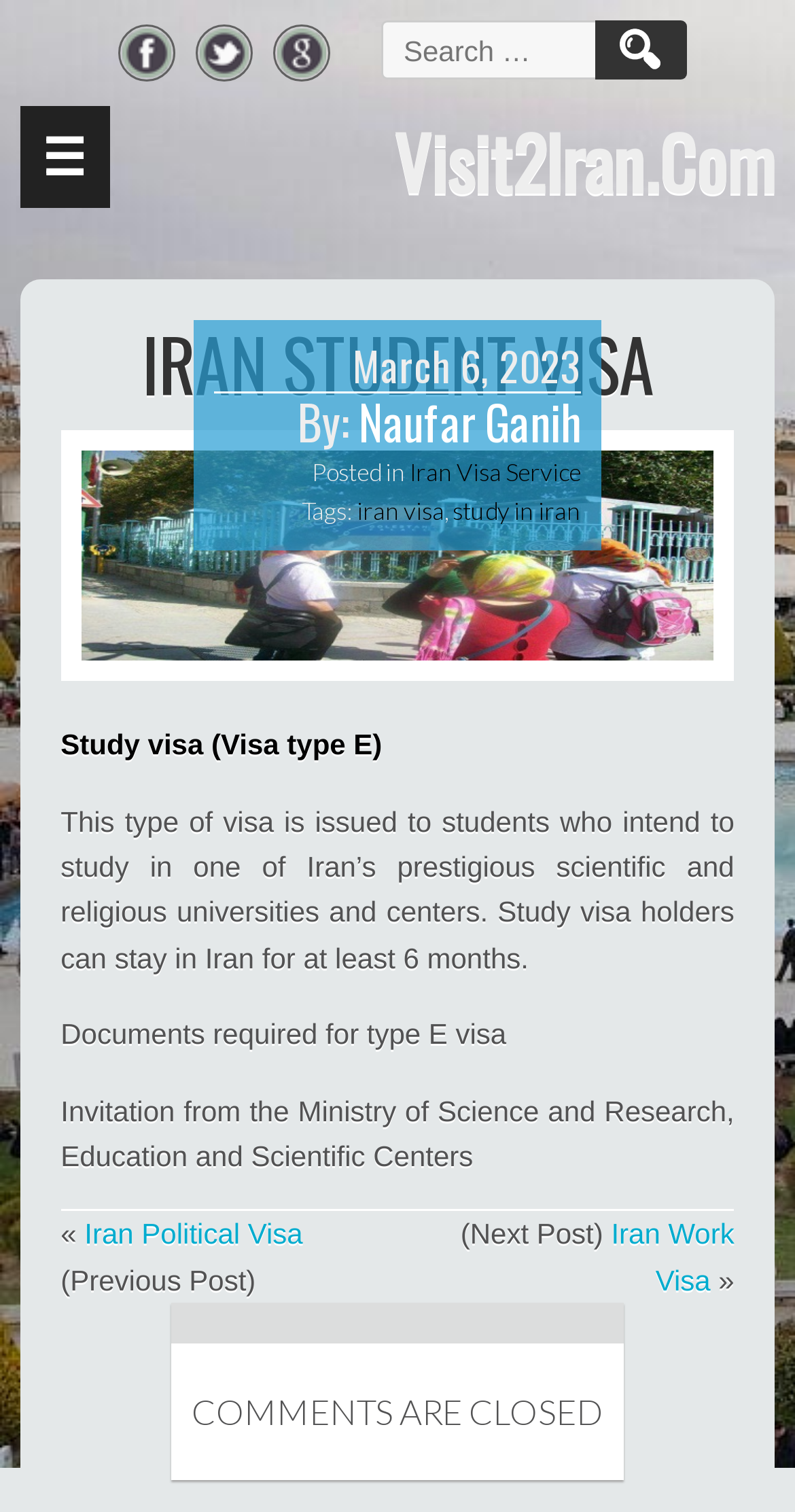For the given element description Naufar Ganih, determine the bounding box coordinates of the UI element. The coordinates should follow the format (top-left x, top-left y, bottom-right x, bottom-right y) and be within the range of 0 to 1.

[0.451, 0.256, 0.731, 0.302]